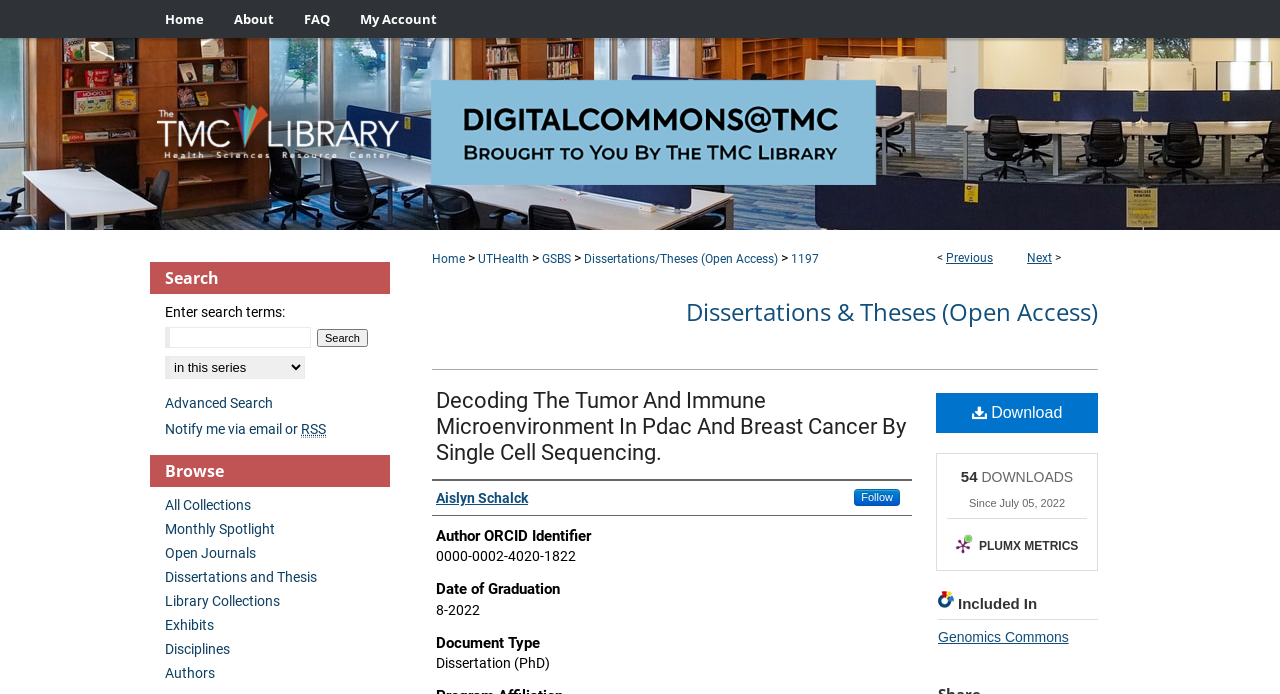Observe the image and answer the following question in detail: What is the name of the author?

The answer can be found in the section 'Author' where it is written 'Aislyn Schalck' as a link.